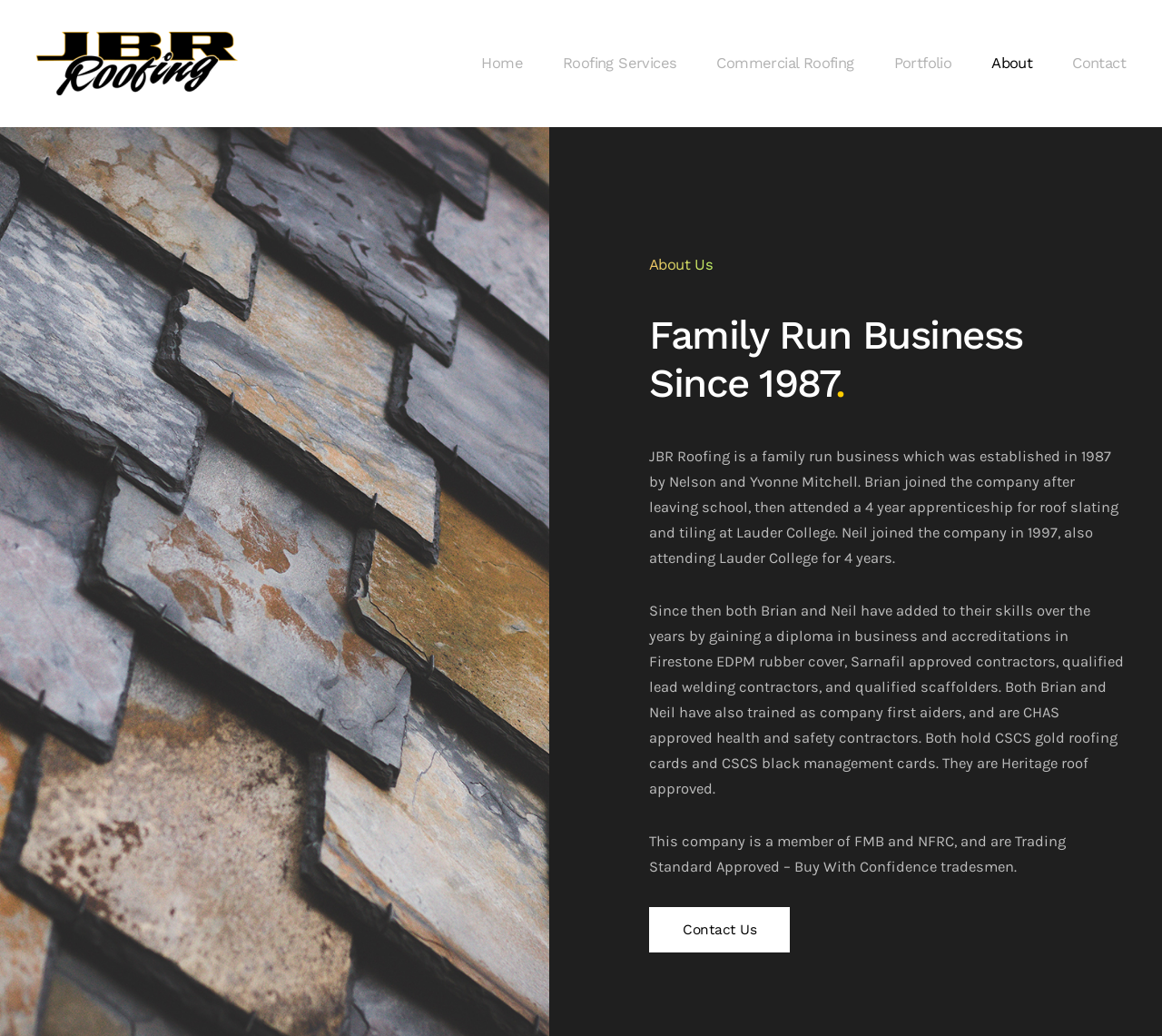What type of business is JBR Roofing?
Please give a detailed and elaborate explanation in response to the question.

Based on the webpage content, specifically the StaticText element with the text 'JBR Roofing is a family run business which was established in 1987 by Nelson and Yvonne Mitchell.', it can be inferred that JBR Roofing is a family run business.